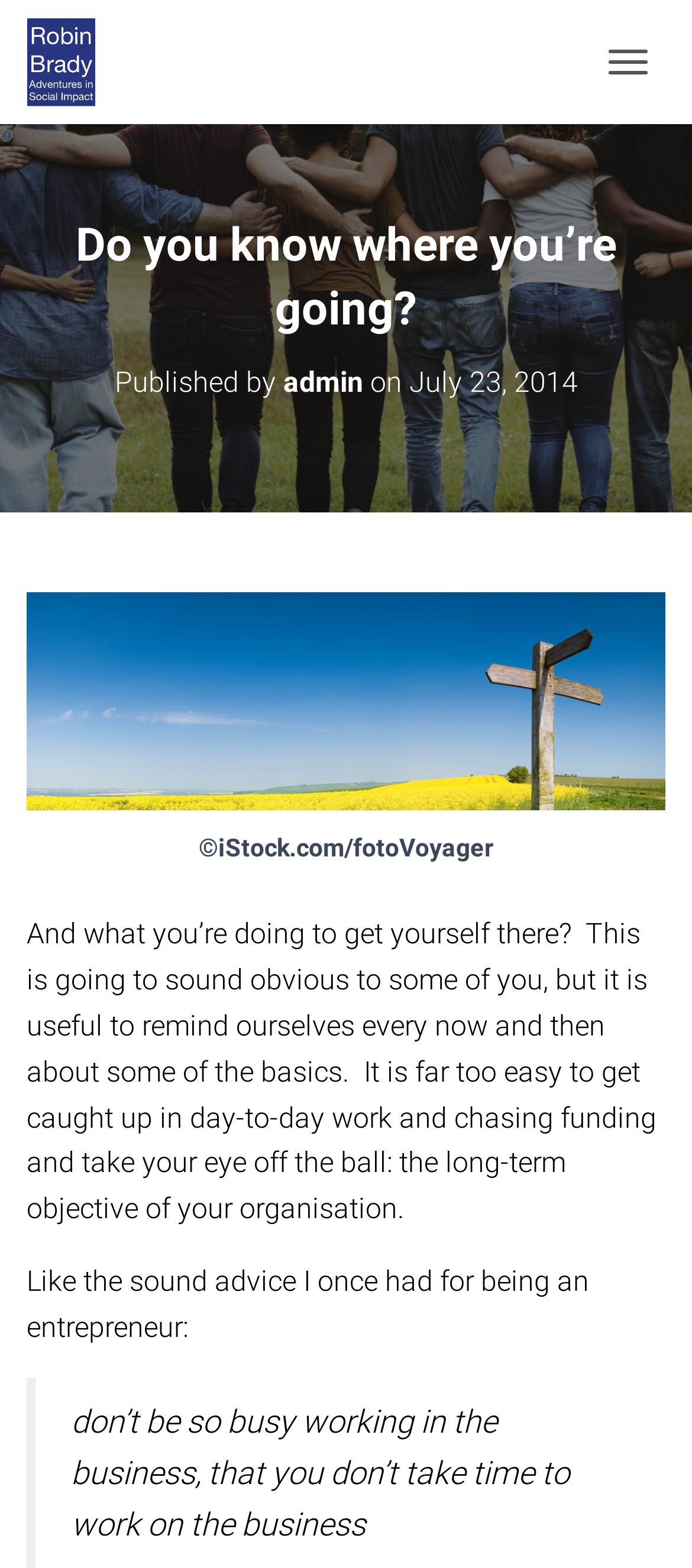Generate the text content of the main headline of the webpage.

Do you know where you’re going?